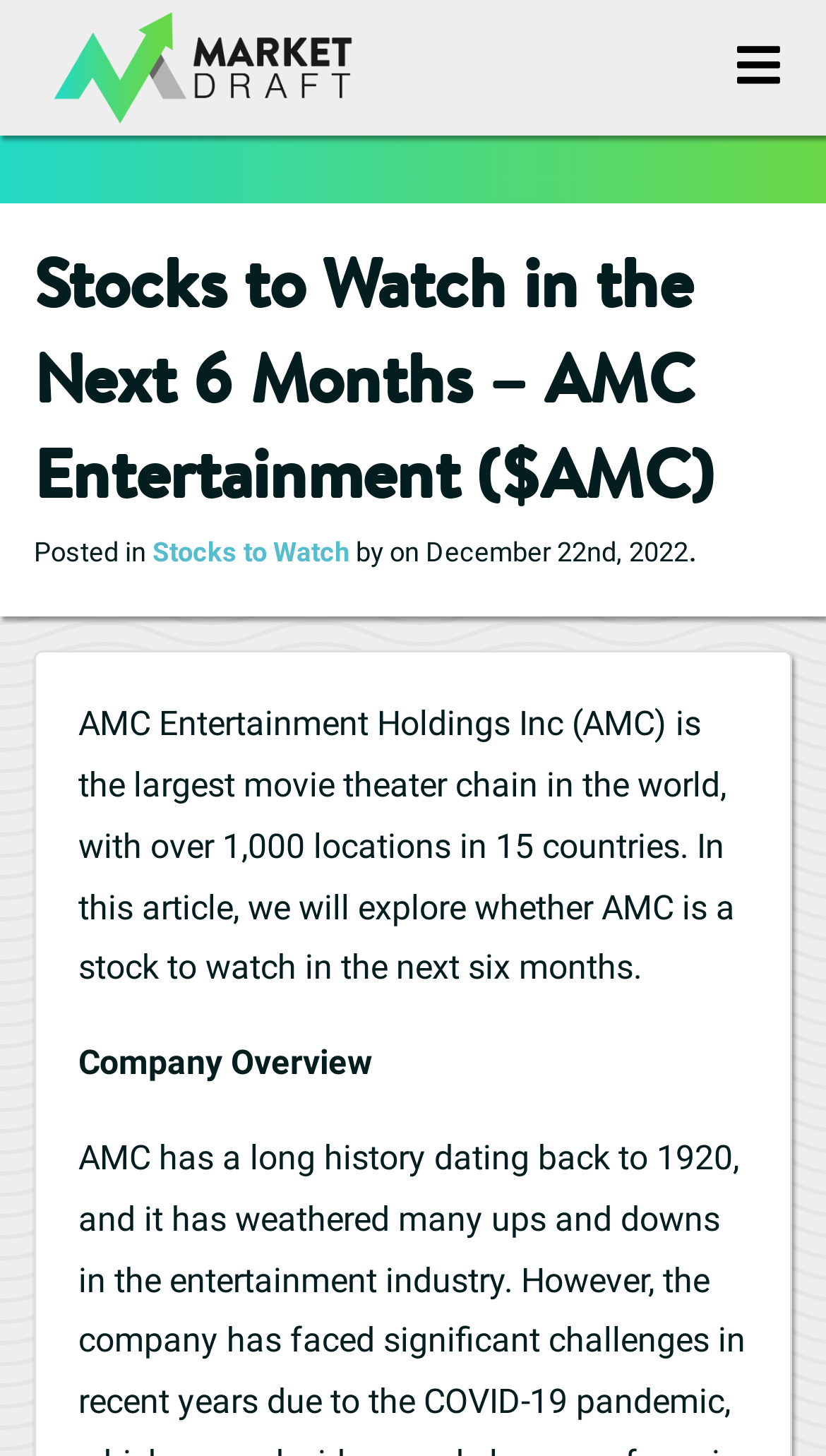How many locations does AMC have? Observe the screenshot and provide a one-word or short phrase answer.

over 1,000